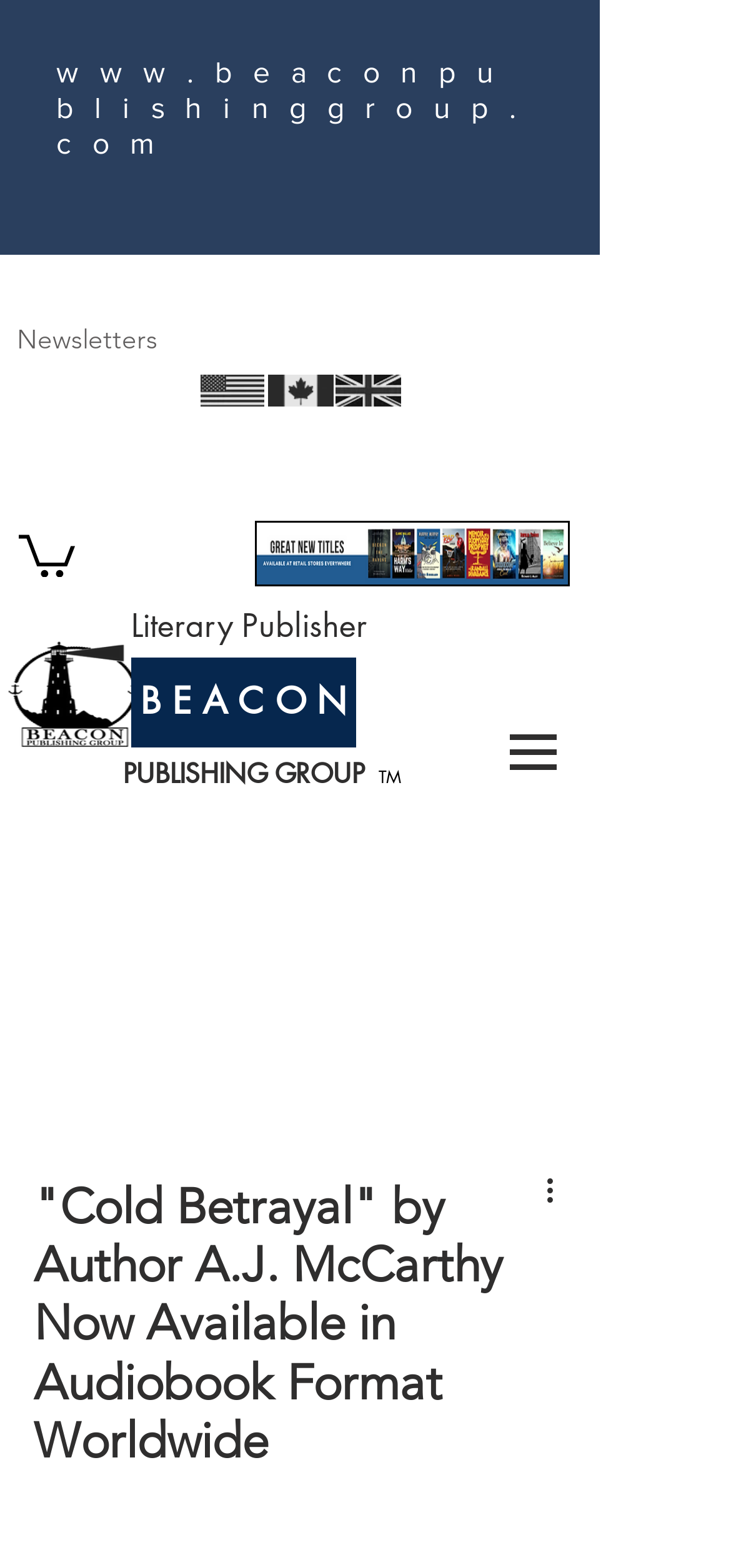Answer succinctly with a single word or phrase:
What is the title of the latest audiobook?

Cold Betrayal